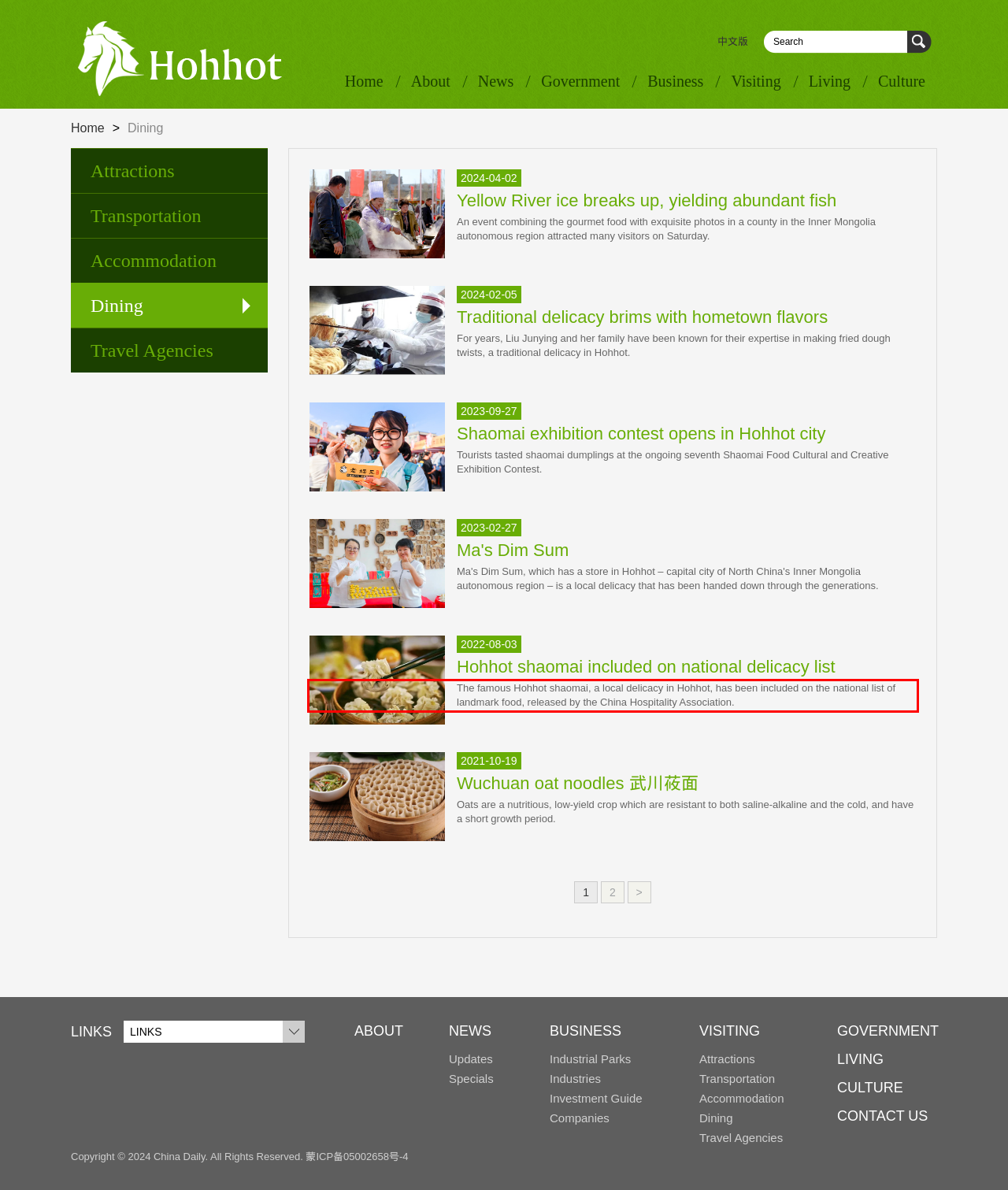Please extract the text content from the UI element enclosed by the red rectangle in the screenshot.

The famous Hohhot shaomai, a local delicacy in Hohhot, has been included on the national list of landmark food, released by the China Hospitality Association.